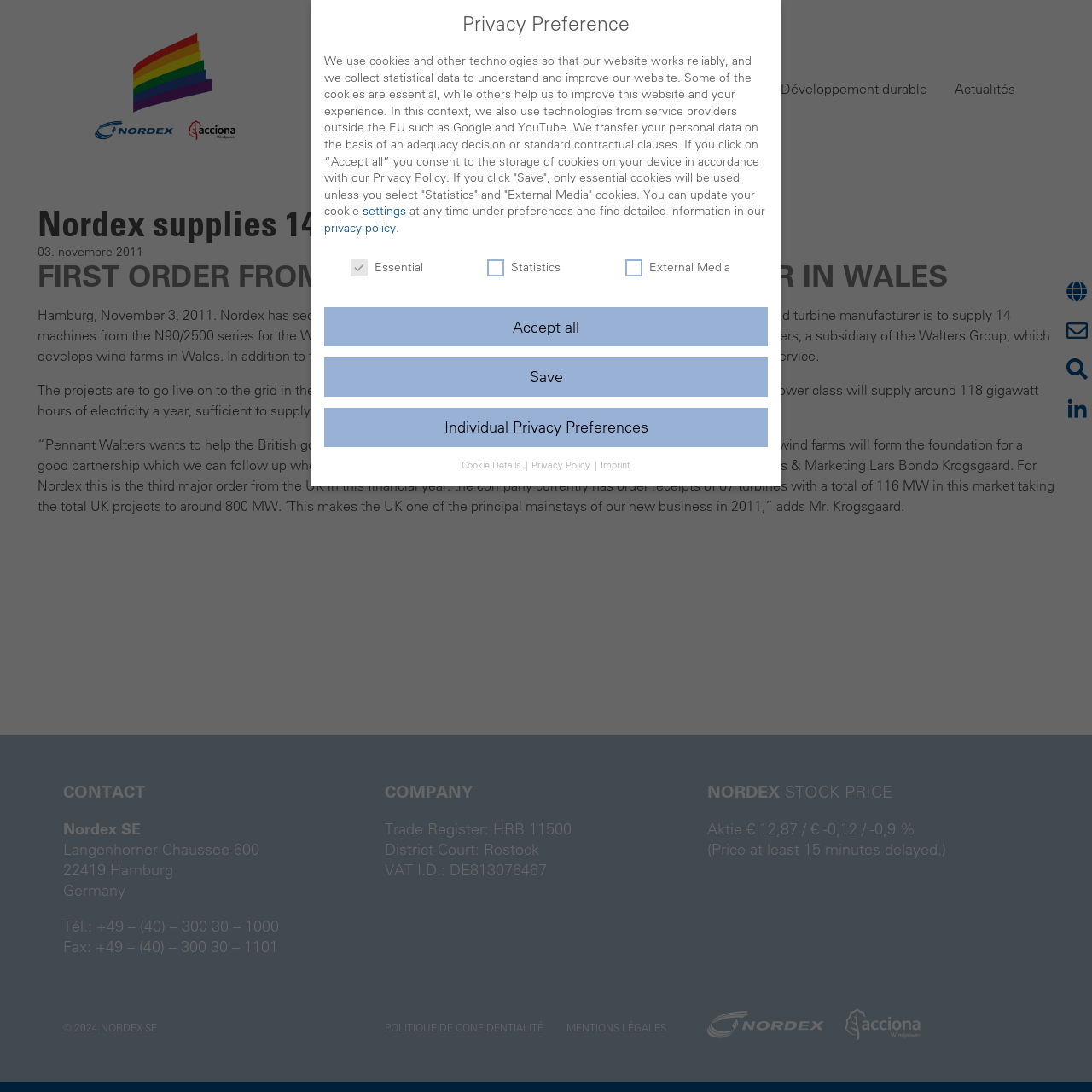Locate the bounding box coordinates of the element that needs to be clicked to carry out the instruction: "Click the 'Entreprise' link". The coordinates should be given as four float numbers ranging from 0 to 1, i.e., [left, top, right, bottom].

[0.372, 0.065, 0.454, 0.097]